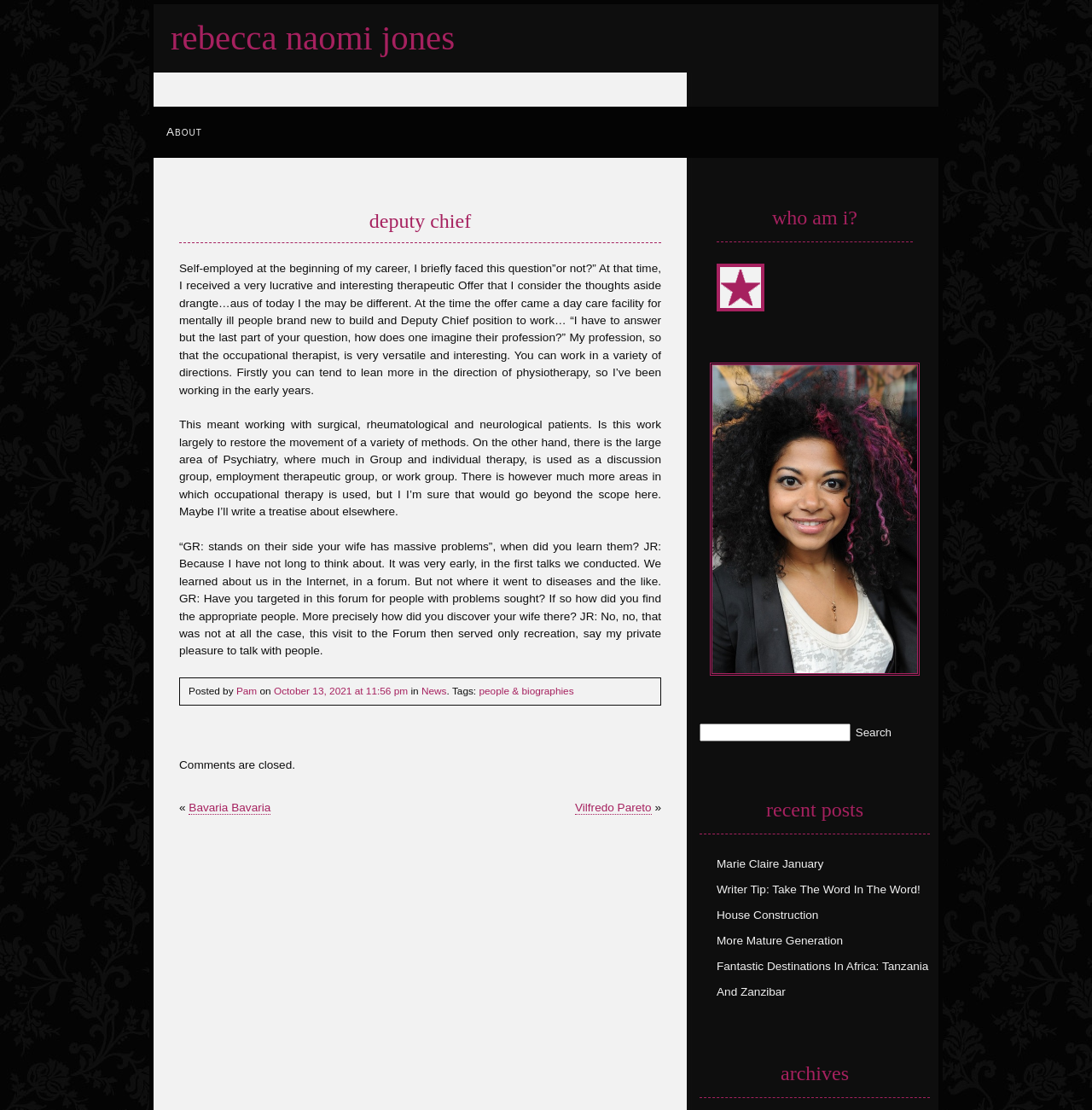Describe all the visual and textual components of the webpage comprehensively.

This webpage is about Rebecca Naomi Jones, a Deputy Chief, and appears to be a personal blog or profile page. At the top, there is a heading with her name, "Rebecca Naomi Jones", and a link with the same text. Below this, there is a link to "About" and another heading with the title "Deputy Chief". 

The main content of the page is a series of paragraphs, which seem to be an autobiographical text about her career as an occupational therapist. The text describes her early years, her work with patients, and her experiences in different areas of occupational therapy. 

On the right side of the page, there is a section with a heading "Who am I?" and an image below it. Further down, there is a search box with a "Search" button. 

Below the main content, there are several links to recent posts, including "Marie Claire January", "Writer Tip: Take The Word In The Word!", "House Construction", "More Mature Generation", and "Fantastic Destinations In Africa: Tanzania And Zanzibar". 

At the bottom of the page, there is a heading "Archives" and a section with links to older posts, including "Vilfredo Pareto", "Bavaria Bavaria", and others. There is also a note that "Comments are closed."